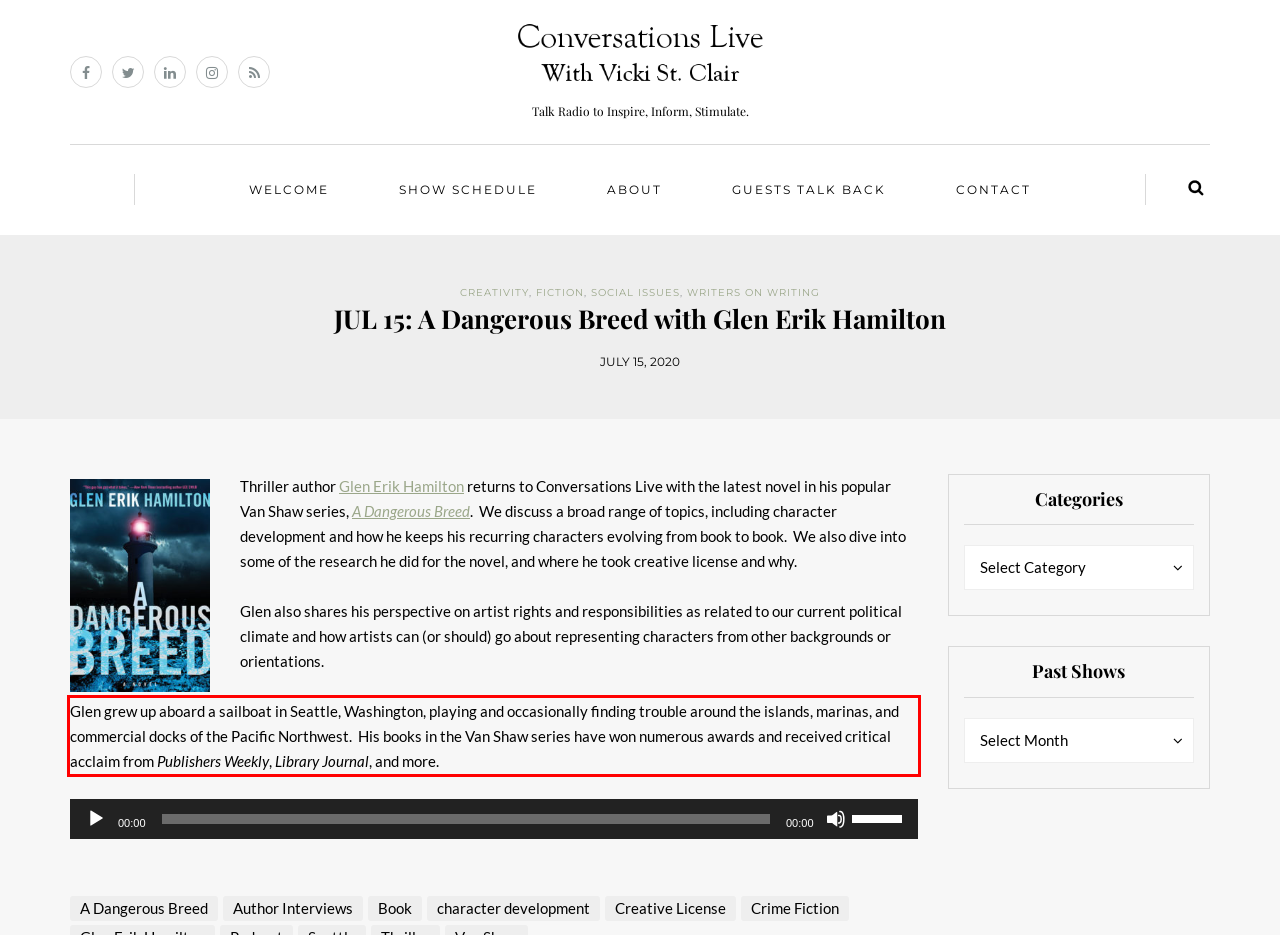Please extract the text content from the UI element enclosed by the red rectangle in the screenshot.

Glen grew up aboard a sailboat in Seattle, Washington, playing and occasionally finding trouble around the islands, marinas, and commercial docks of the Pacific Northwest. His books in the Van Shaw series have won numerous awards and received critical acclaim from Publishers Weekly, Library Journal, and more.